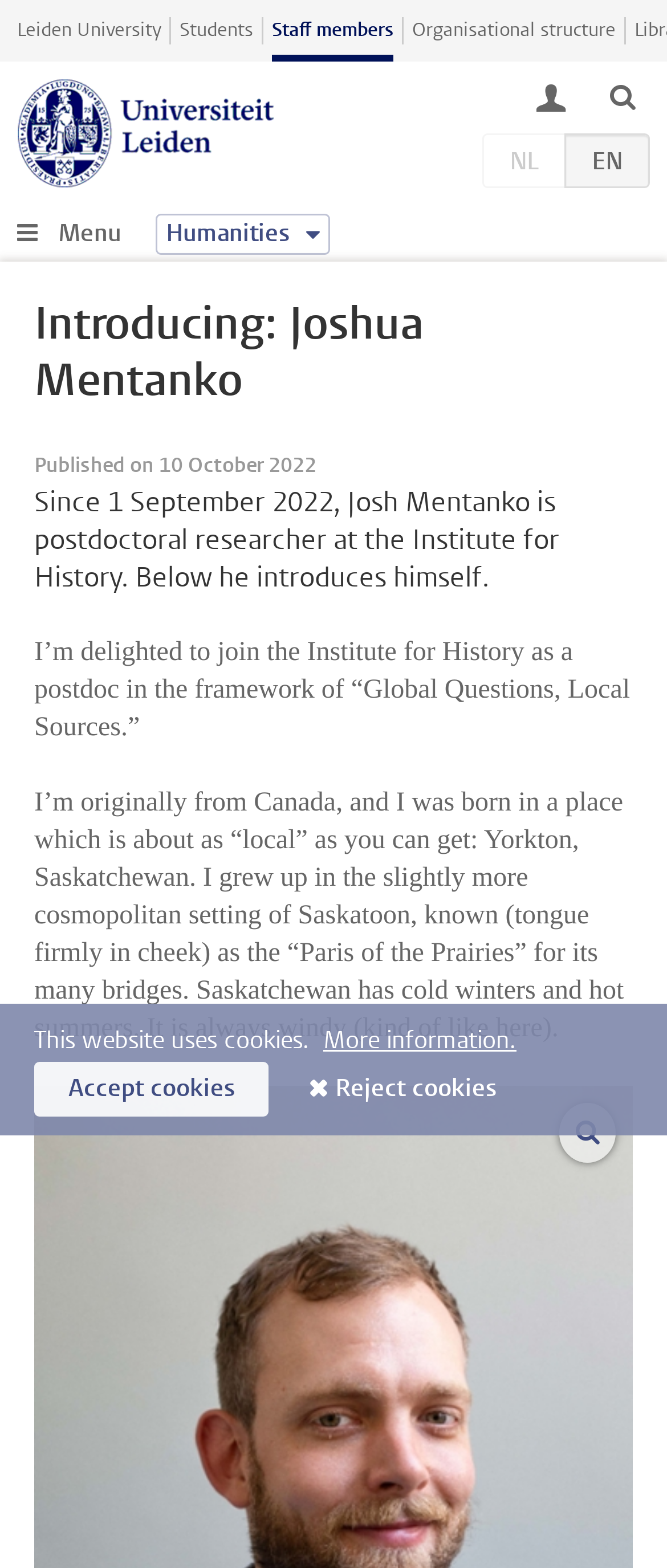Identify the bounding box coordinates for the UI element described as: "Menu".

[0.026, 0.136, 0.182, 0.161]